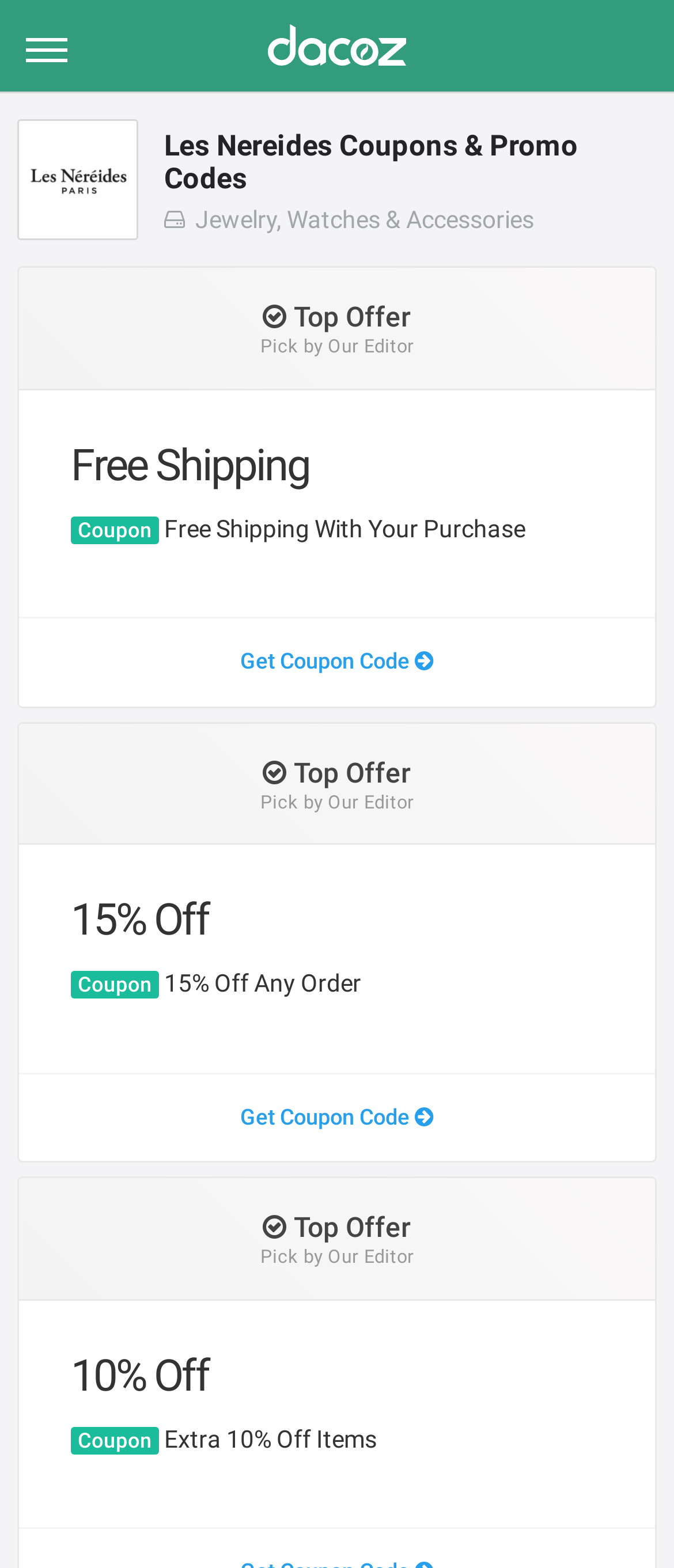What is the top deal?
Based on the screenshot, give a detailed explanation to answer the question.

The webpage meta description mentions 'Today's top deal: Up to 60% Off New Markdowns', which directly provides the top deal information.